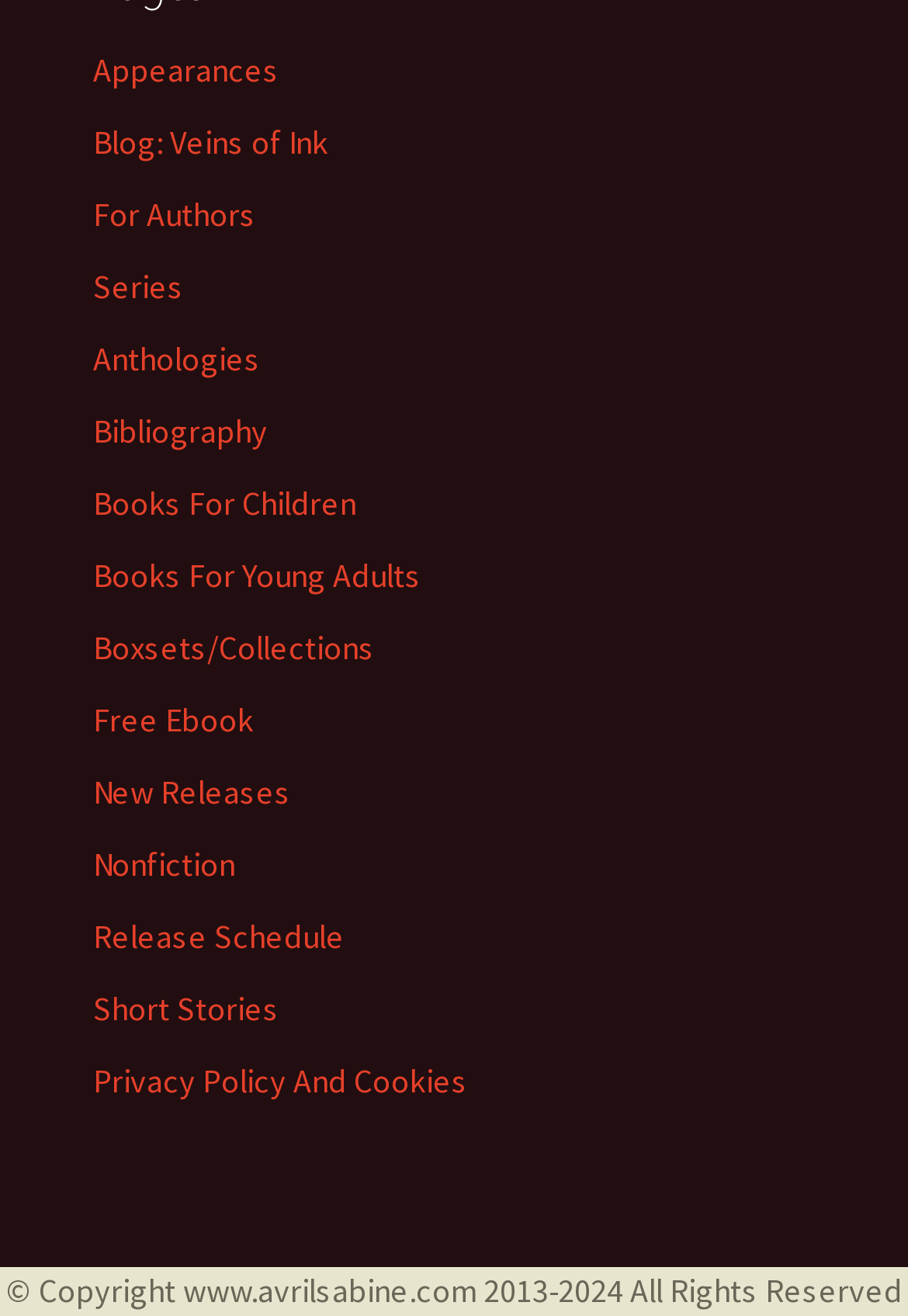What is the copyright year range of the website?
Please give a detailed and thorough answer to the question, covering all relevant points.

The copyright year range can be found at the bottom of the webpage, where it says '© Copyright www.avrilsabine.com 2013-2024 All Rights Reserved'.